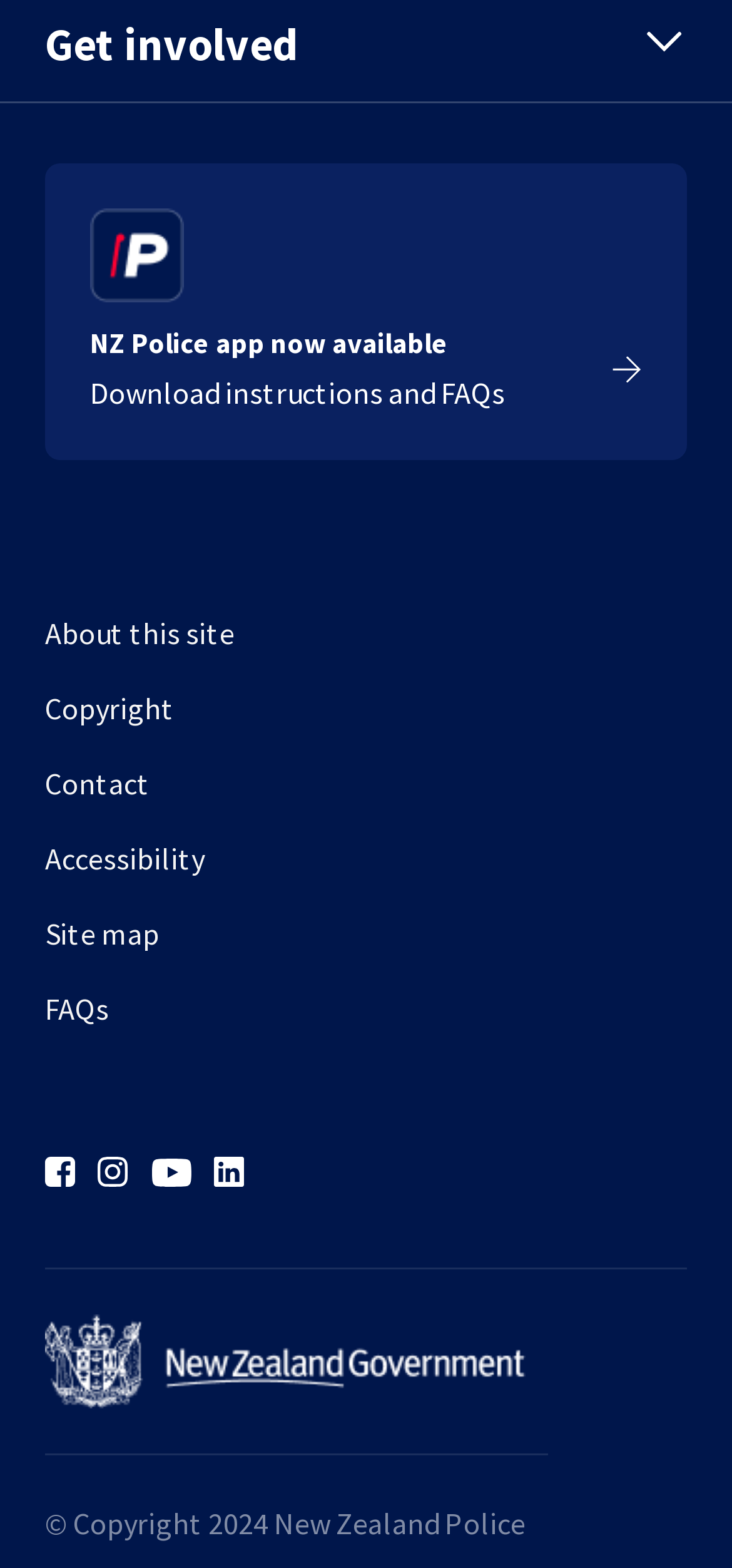Please reply to the following question using a single word or phrase: 
What is the name of the government?

New Zealand Government